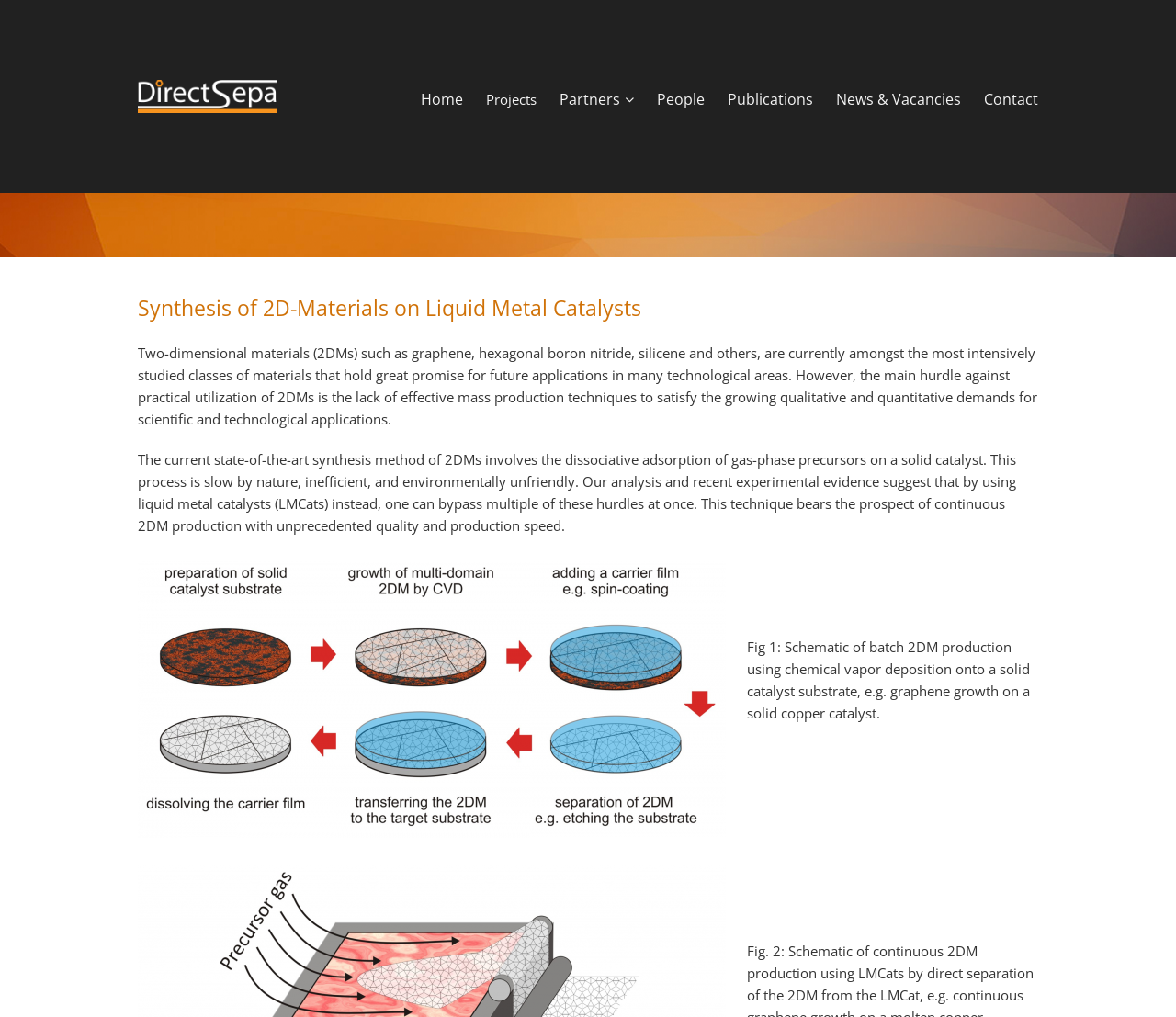Identify the coordinates of the bounding box for the element that must be clicked to accomplish the instruction: "View the Projects section".

[0.413, 0.089, 0.456, 0.107]